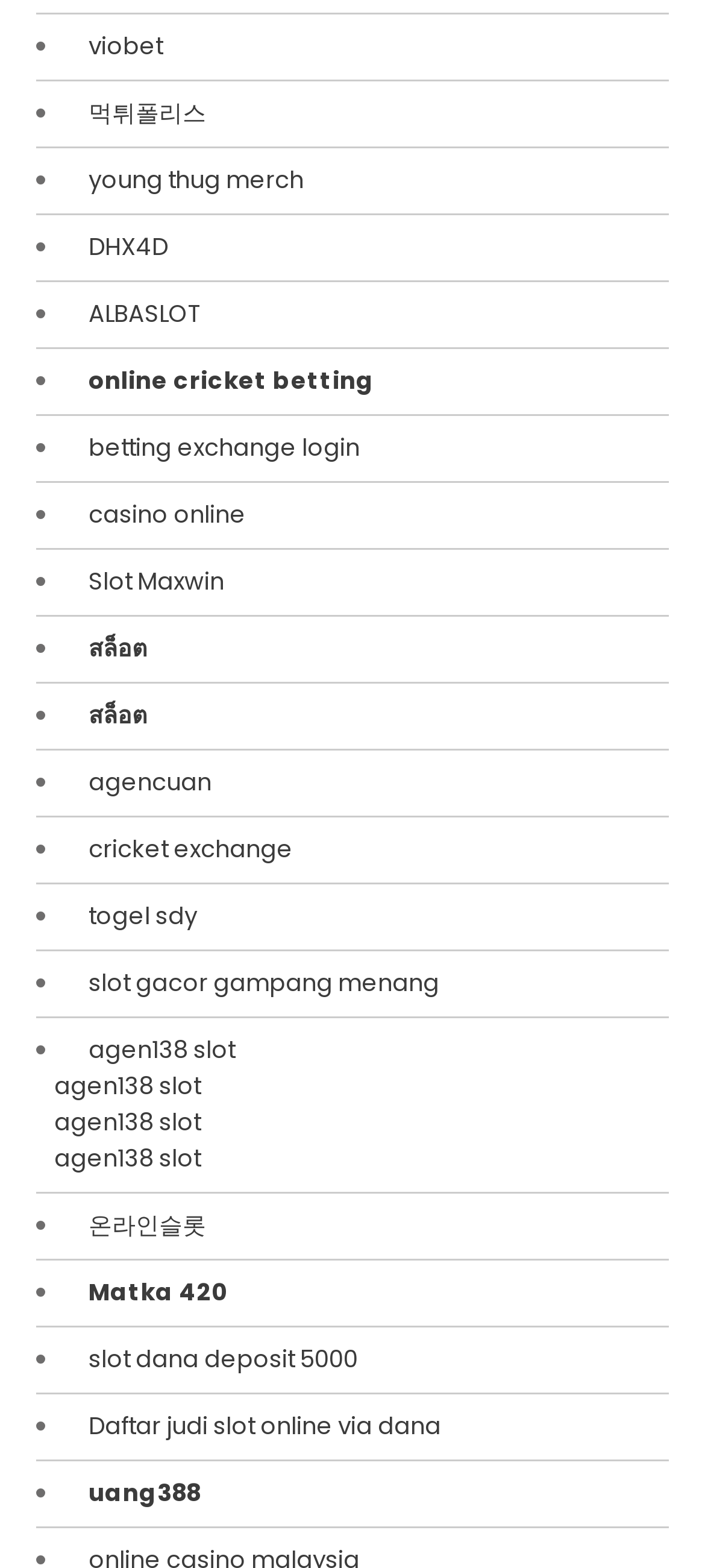What is the common prefix of the links 'online cricket betting' and 'cricket exchange'?
Offer a detailed and full explanation in response to the question.

By examining the link texts, I noticed that both 'online cricket betting' and 'cricket exchange' share a common prefix 'cricket', indicating that they might be related to cricket-related topics.